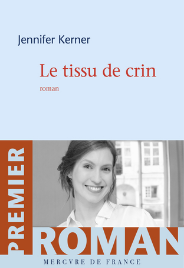What is the genre of the book?
Utilize the image to construct a detailed and well-explained answer.

The genre of the book is roman, which is French for novel, as indicated by the word 'roman' below the title on the book cover.